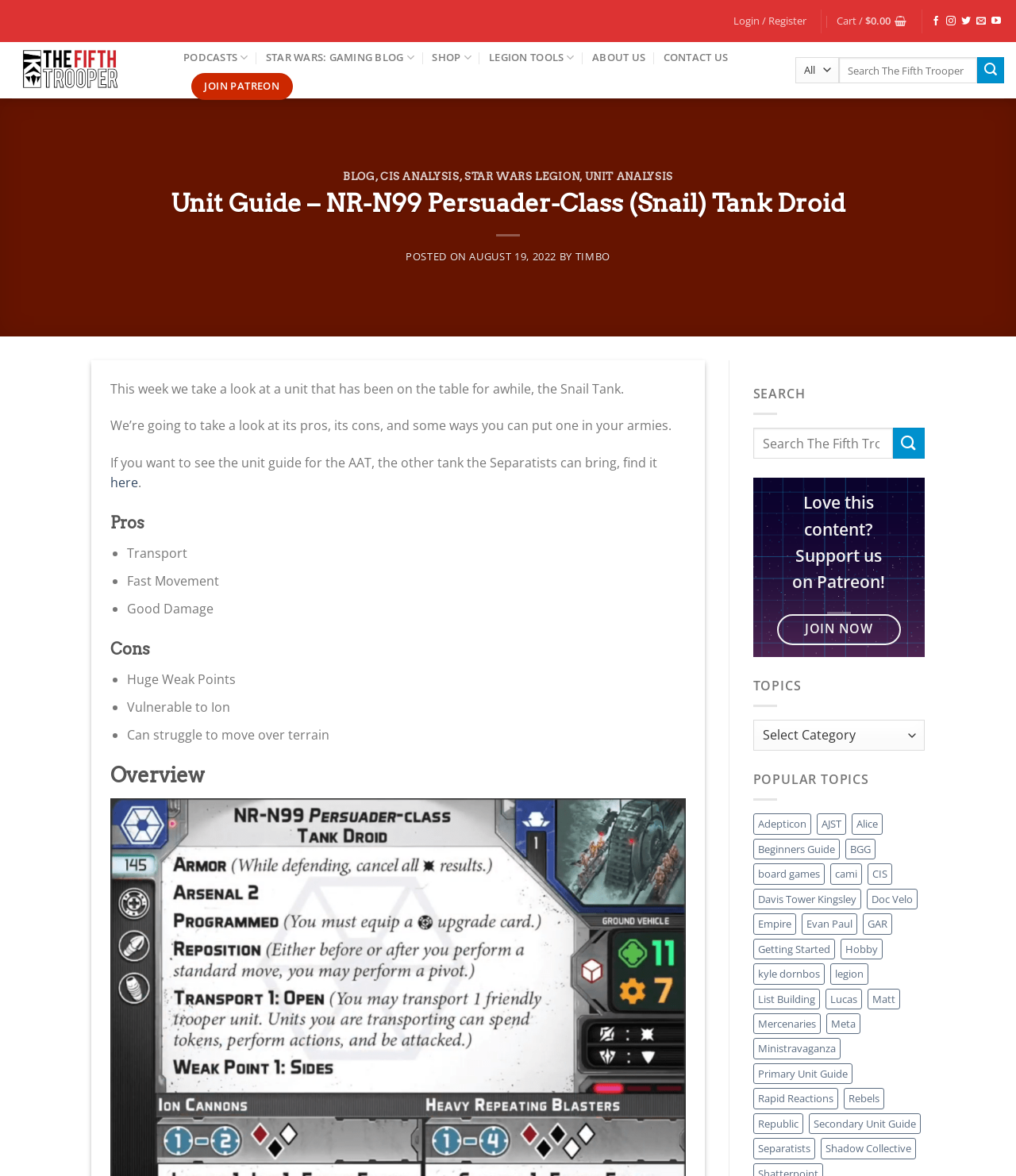Please determine the bounding box coordinates of the clickable area required to carry out the following instruction: "Search for a unit guide". The coordinates must be four float numbers between 0 and 1, represented as [left, top, right, bottom].

[0.783, 0.048, 0.988, 0.071]